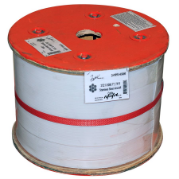What is the size of the cable compatible with?
Based on the image, respond with a single word or phrase.

1/8 inch